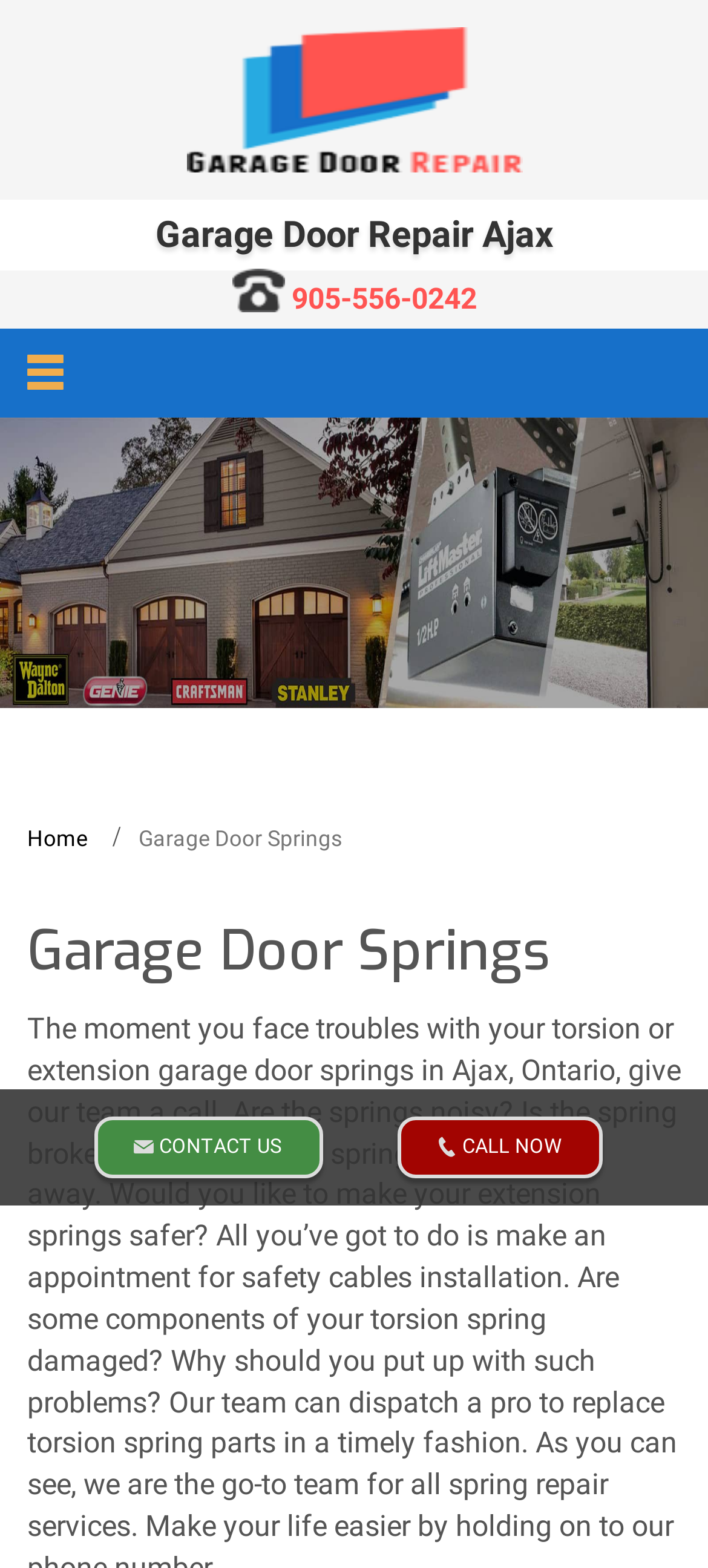What is the text of the heading element?
Refer to the image and provide a thorough answer to the question.

I looked at the heading element and found that its text is 'Garage Door Springs', which is located at the middle of the page.